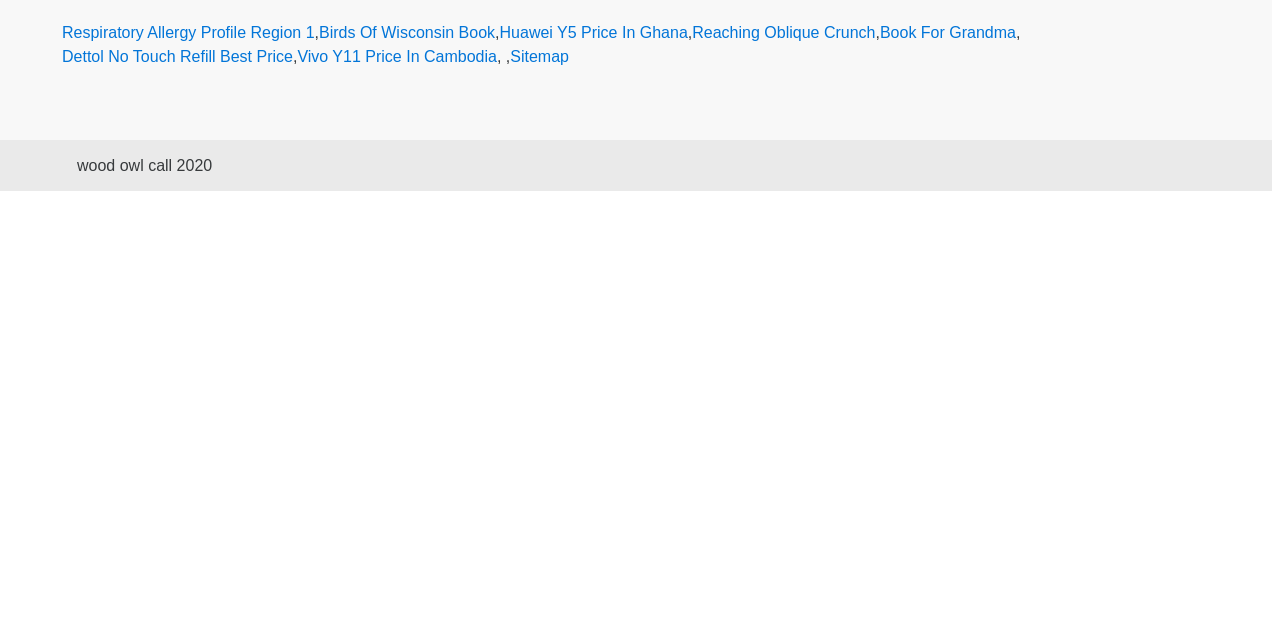Determine the bounding box coordinates for the UI element matching this description: "Sitemap".

[0.399, 0.07, 0.444, 0.108]